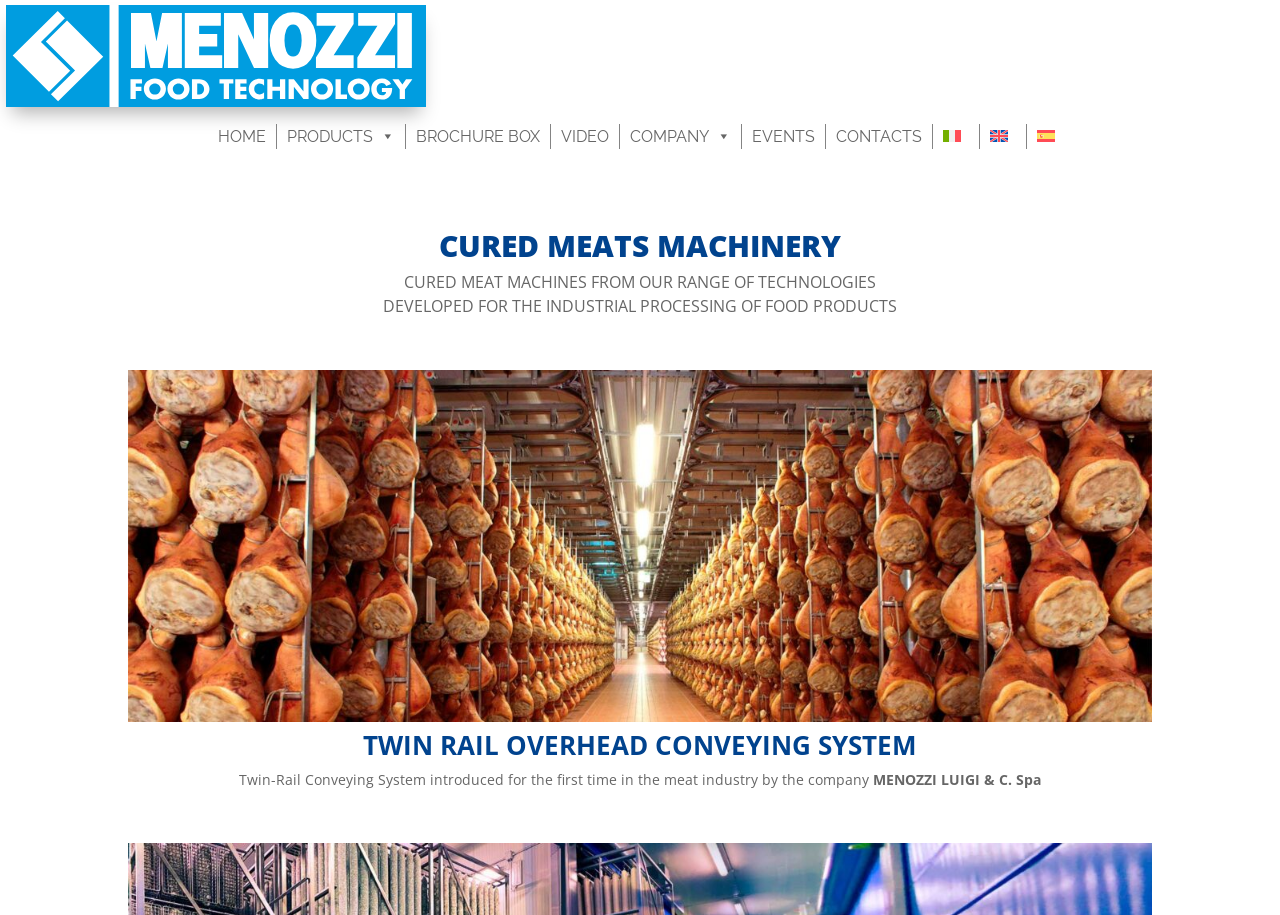What is the name of the overhead conveying system introduced by the company?
Answer the question in as much detail as possible.

The name is mentioned in the heading 'TWIN RAIL OVERHEAD CONVEYING SYSTEM' and also in the link 'TWIN RAIL OVERHEAD CONVEYING SYSTEM'.